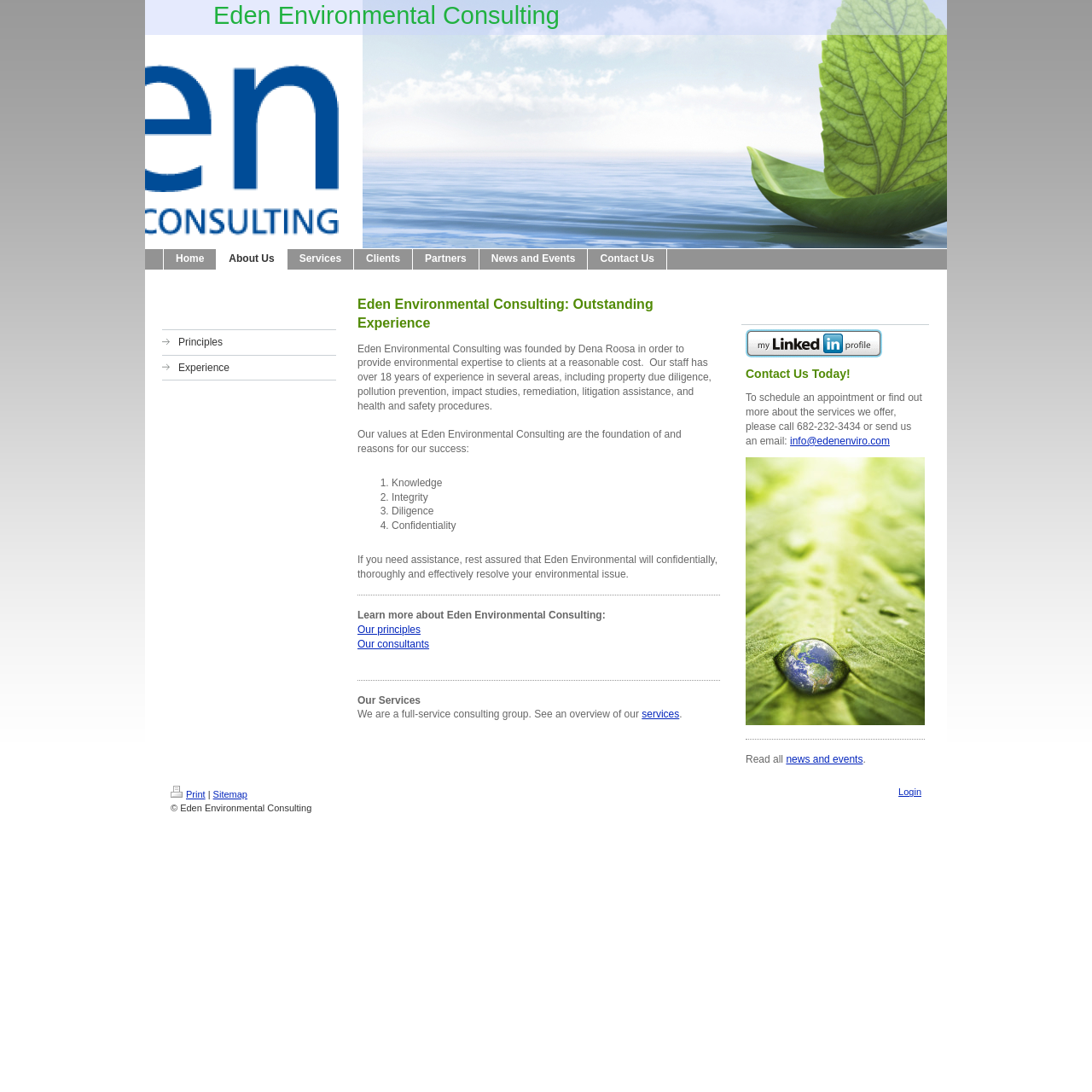Provide your answer in one word or a succinct phrase for the question: 
What are the values of Eden Environmental Consulting?

Knowledge, Integrity, Diligence, Confidentiality